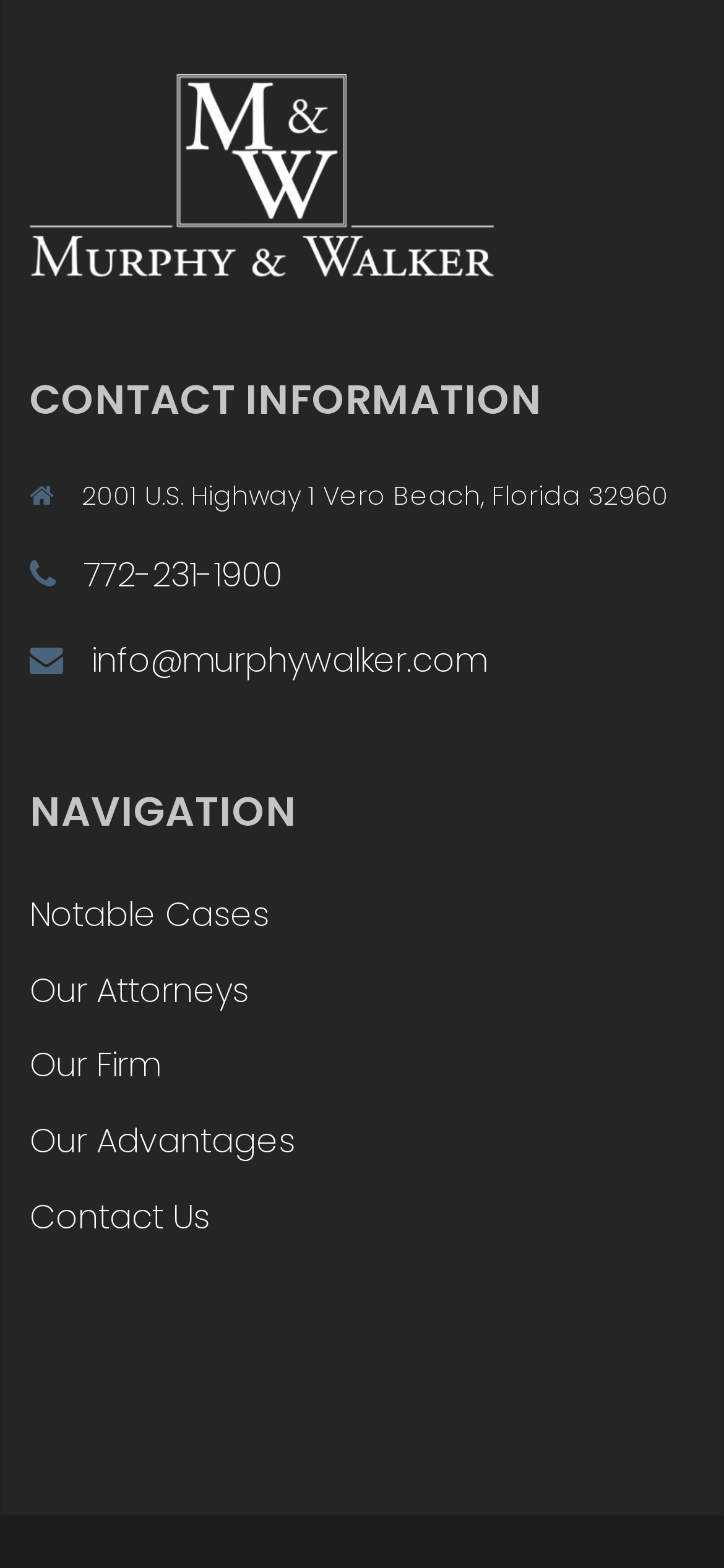Identify the bounding box for the described UI element: "info@murphywalker.com".

[0.126, 0.405, 0.672, 0.435]